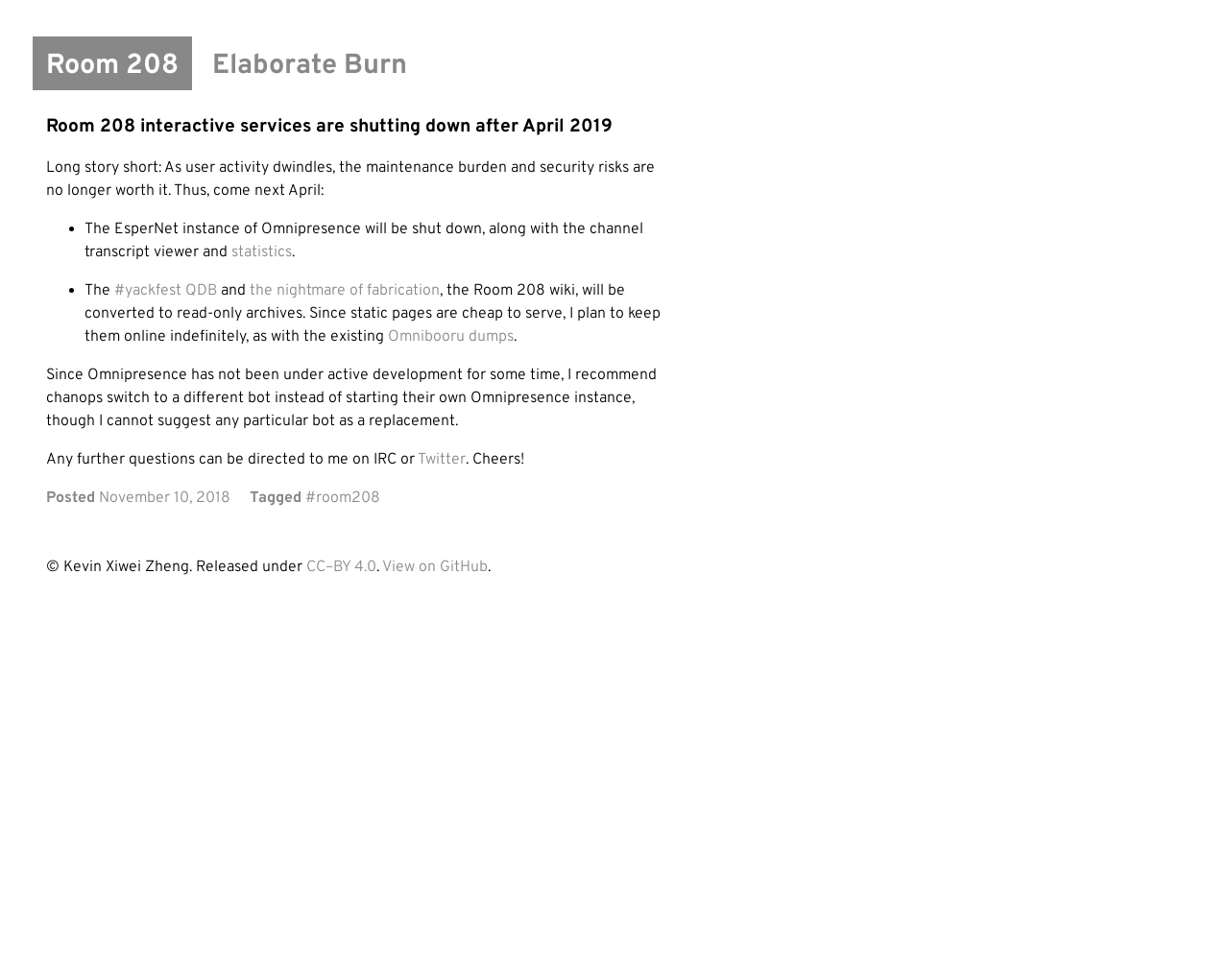Generate a comprehensive description of the webpage content.

The webpage appears to be a blog post or an announcement page. At the top, there is a heading that reads "Room 208" and a link with the same text. Next to it, there is another heading that says "Elaborate Burn" with a corresponding link.

Below these headings, there is a main article section that takes up most of the page. The article has a heading that matches the meta description, "Room 208 interactive services are shutting down after April 2019". The text explains that the services will be shut down due to dwindling user activity and maintenance burdens.

The article is divided into sections, with bullet points listing the specific services that will be shut down, including the EsperNet instance of Omnipresence, the channel transcript viewer, and the Room 208 wiki. There are also links to related resources, such as statistics and the nightmare of fabrication.

Further down, there is a paragraph recommending that users switch to a different bot instead of starting their own Omnipresence instance. The author also invites questions and provides a link to their Twitter account.

At the bottom of the page, there is a footer section with a description list that includes the posting date, November 10, 2018, and a tag, "room208". There is also a copyright notice and a link to the CC-BY 4.0 license, as well as a link to view the content on GitHub.